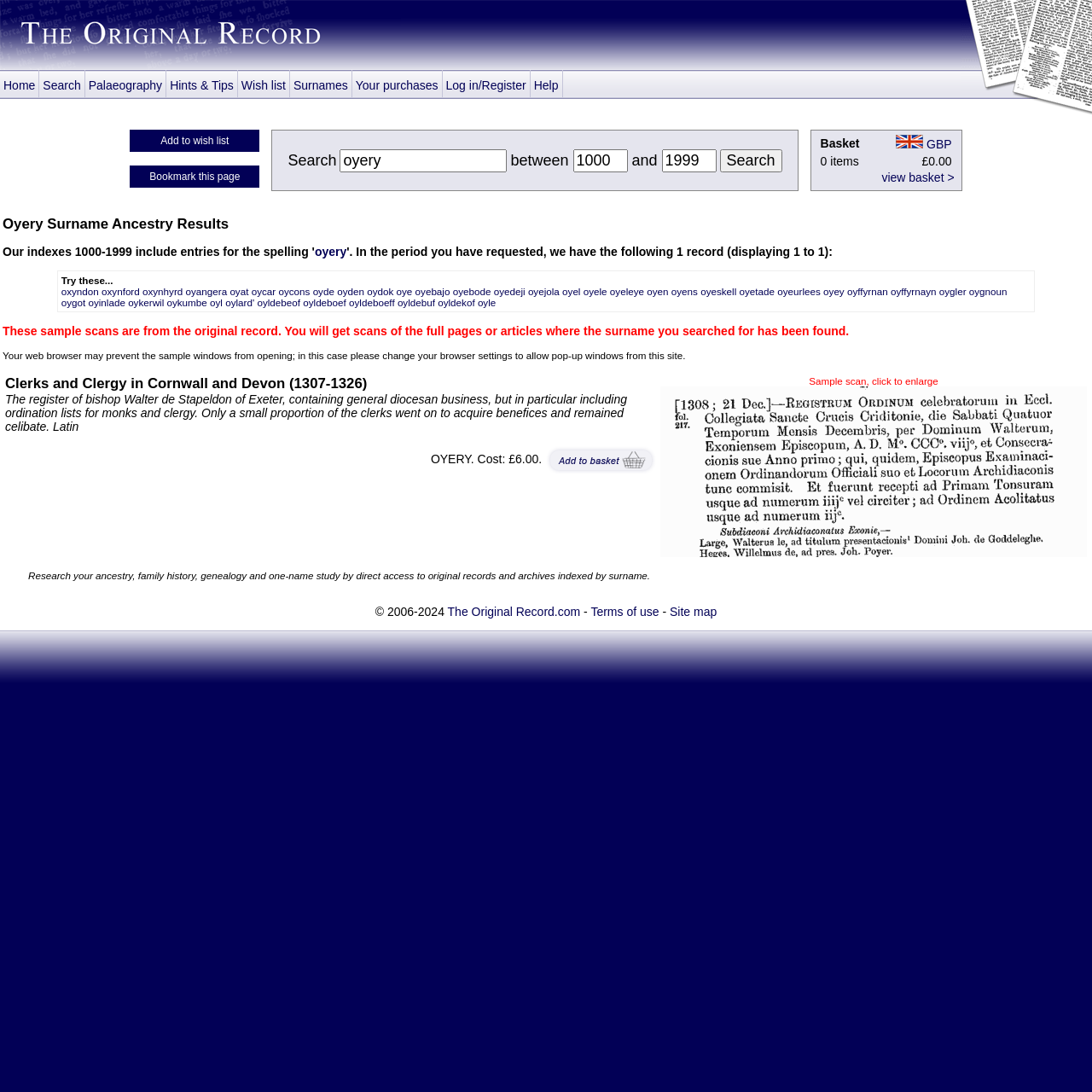What is the website's main purpose?
Could you please answer the question thoroughly and with as much detail as possible?

Based on the webpage's content, it appears to be a genealogy research website, allowing users to search for ancestors and view related results.